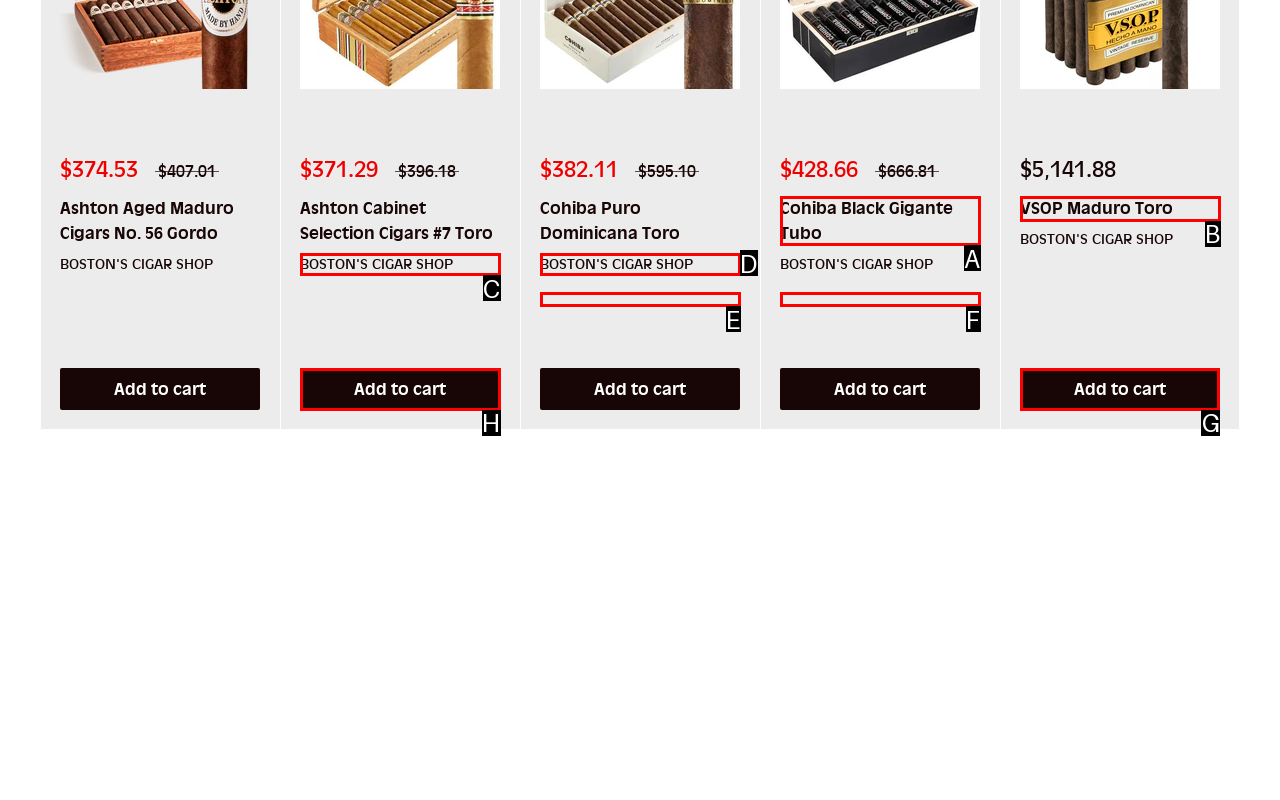Determine which UI element you should click to perform the task: Add VSOP Maduro Toro to cart
Provide the letter of the correct option from the given choices directly.

G